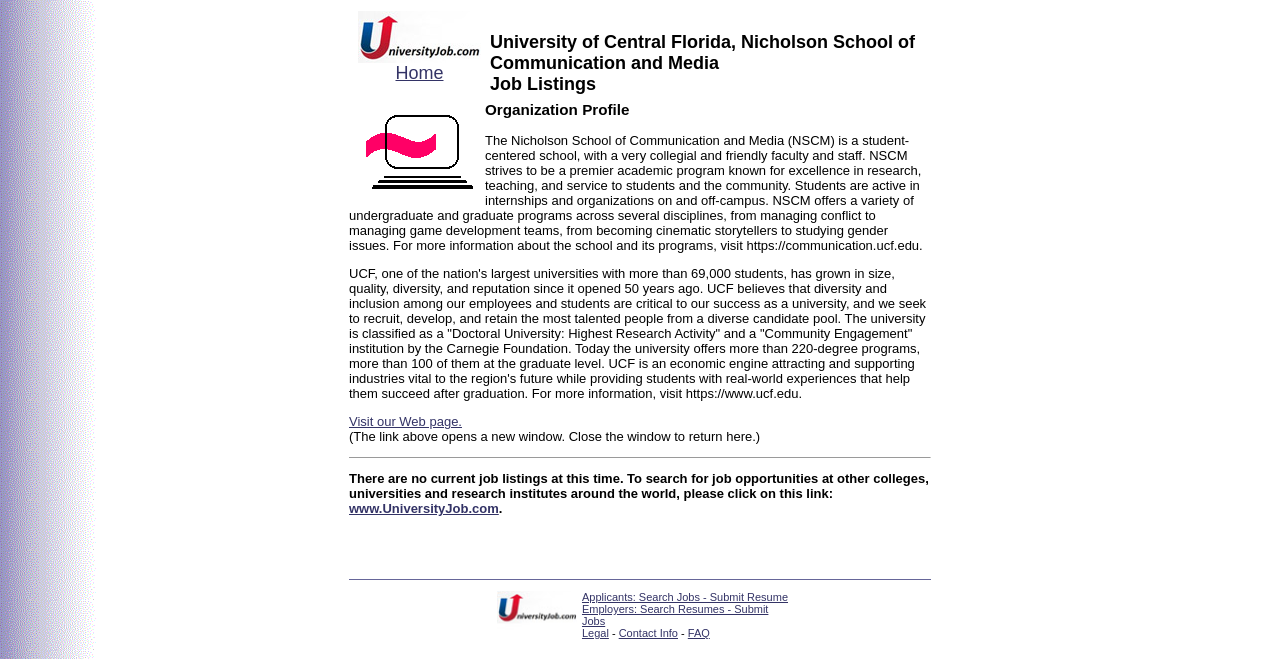Please identify the bounding box coordinates of the region to click in order to complete the given instruction: "Search for job opportunities at other colleges". The coordinates should be four float numbers between 0 and 1, i.e., [left, top, right, bottom].

[0.273, 0.761, 0.39, 0.783]